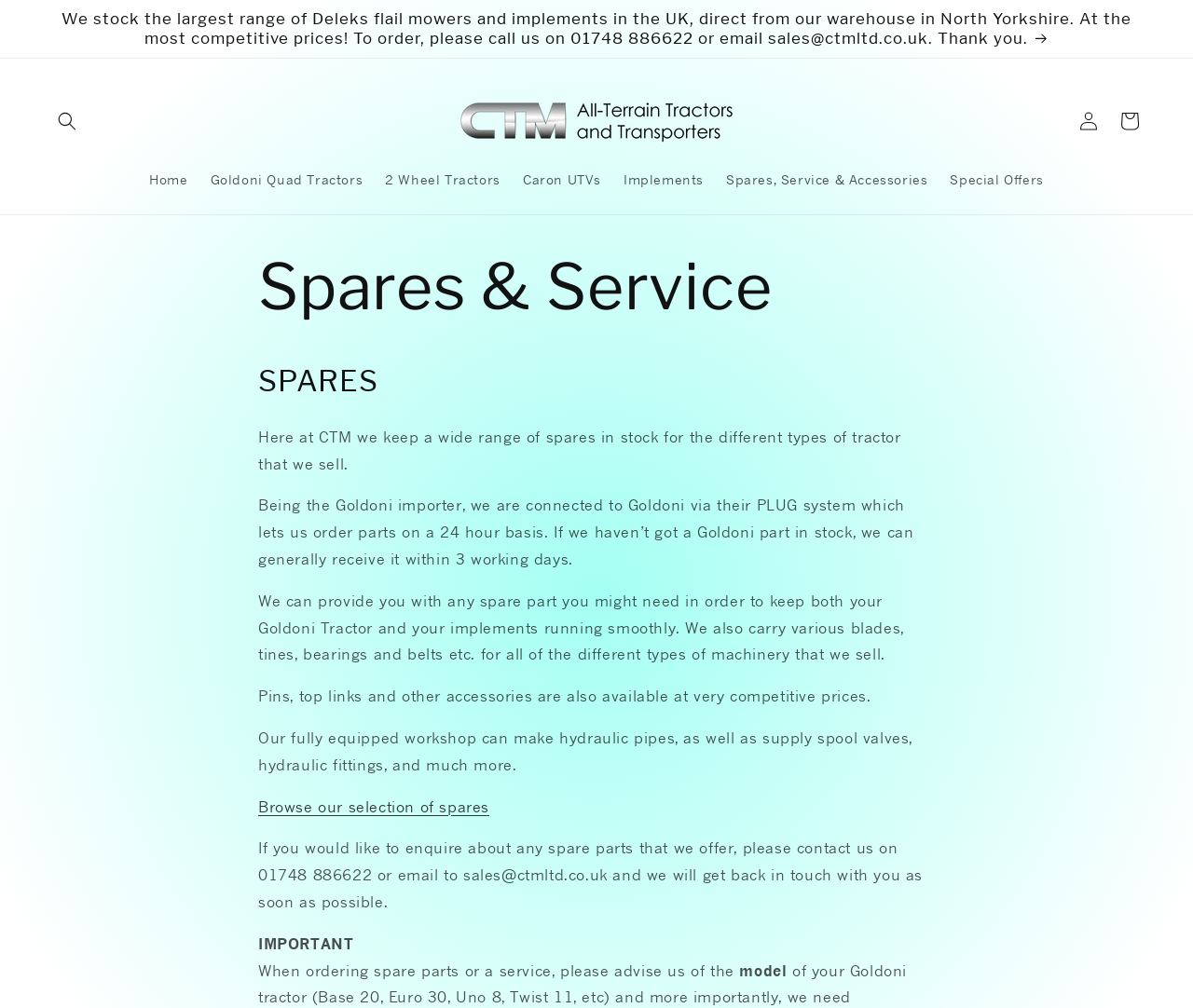Based on the visual content of the image, answer the question thoroughly: What is the advantage of CTM's connection to Goldoni?

The webpage explains that CTM is connected to Goldoni via their PLUG system, which allows them to order parts on a 24-hour basis, ensuring quick availability of spare parts.